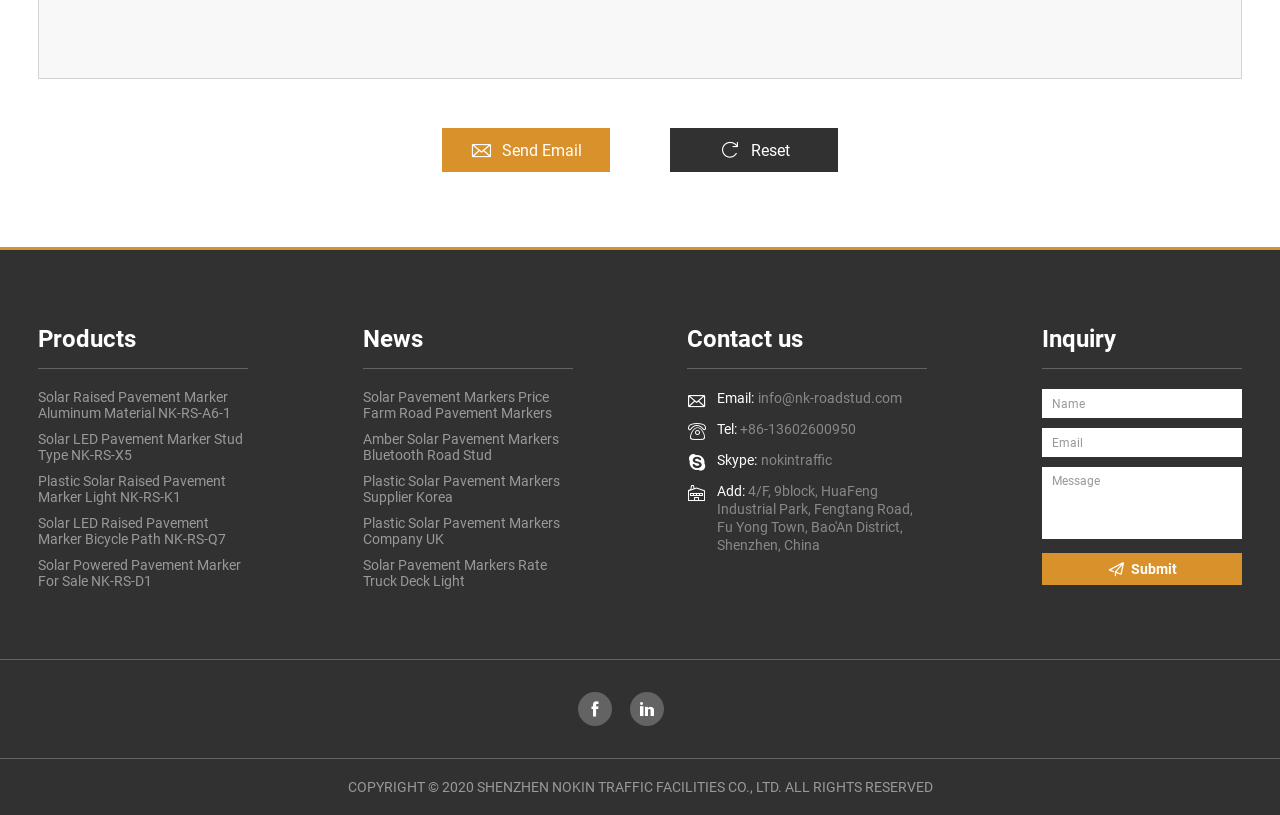Please find the bounding box coordinates of the element that must be clicked to perform the given instruction: "Click the Email: info@nk-roadstud.com link". The coordinates should be four float numbers from 0 to 1, i.e., [left, top, right, bottom].

[0.537, 0.478, 0.725, 0.516]